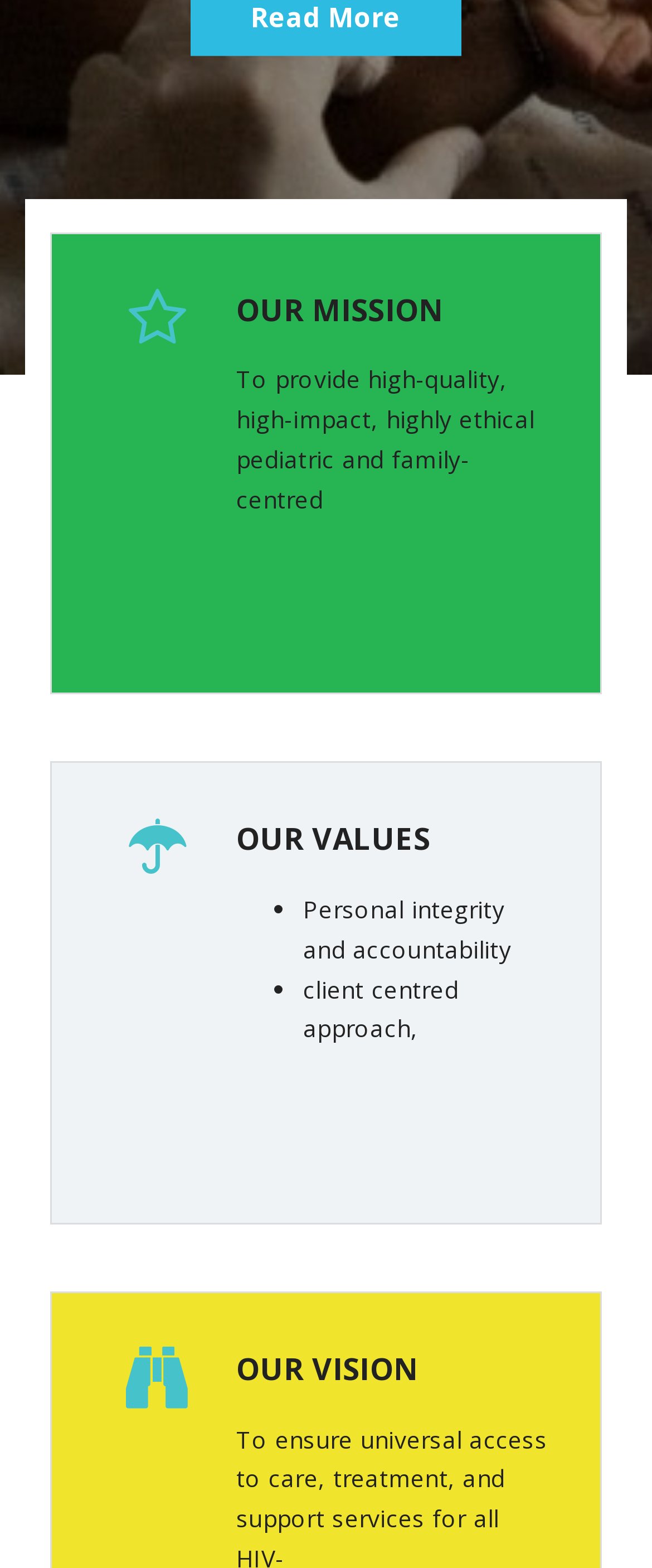What is the organization's mission?
Please give a detailed and thorough answer to the question, covering all relevant points.

The answer can be found in the section 'OUR MISSION' where it states 'To provide high-quality, high-impact, highly ethical pediatric and family-centred'.